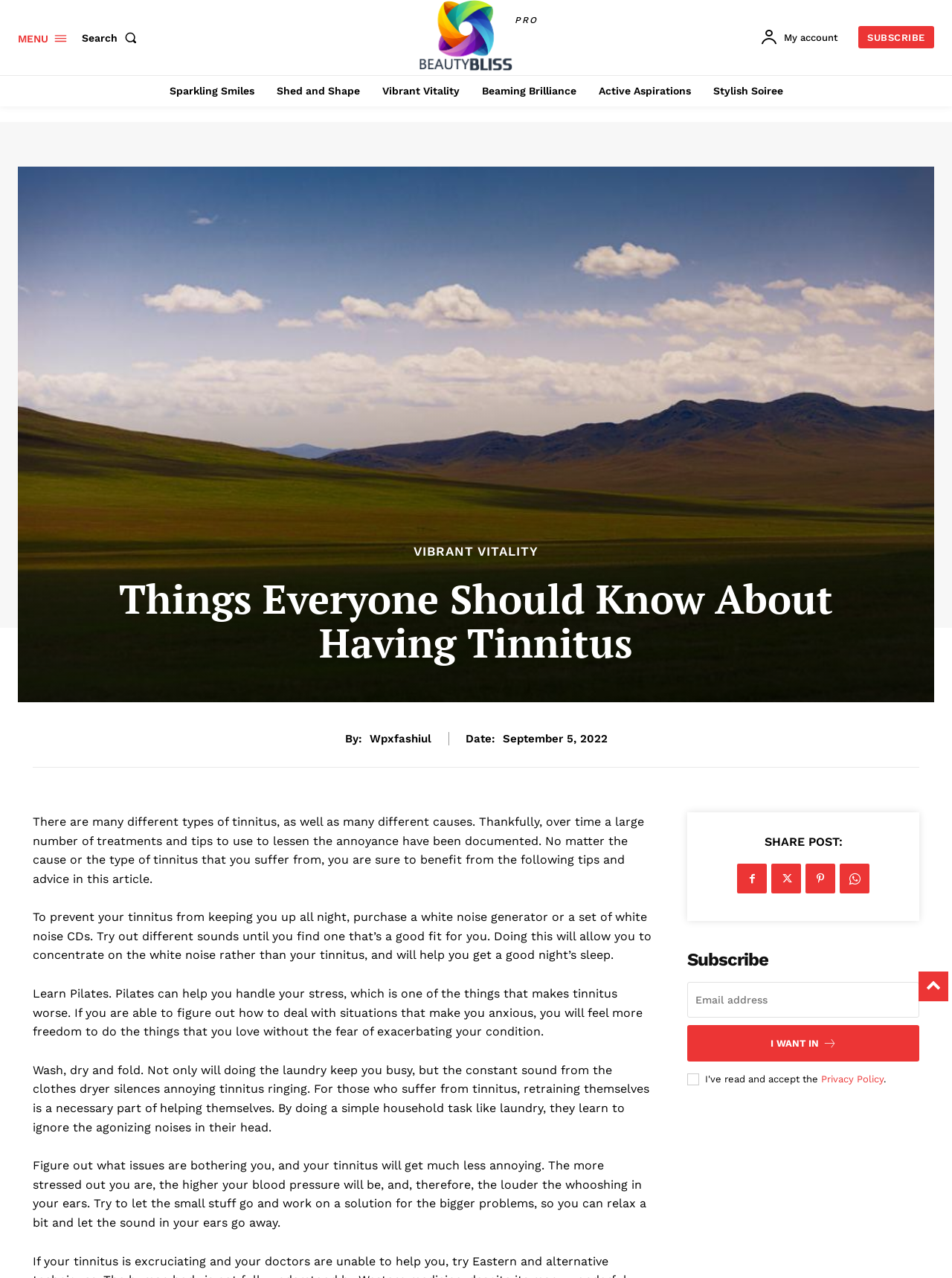What is the purpose of the 'Search' button?
Utilize the information in the image to give a detailed answer to the question.

I inferred the purpose of the 'Search' button by its location and text, which is next to the 'MENU' link and has an icon, indicating that it is a search function to find content on the website.